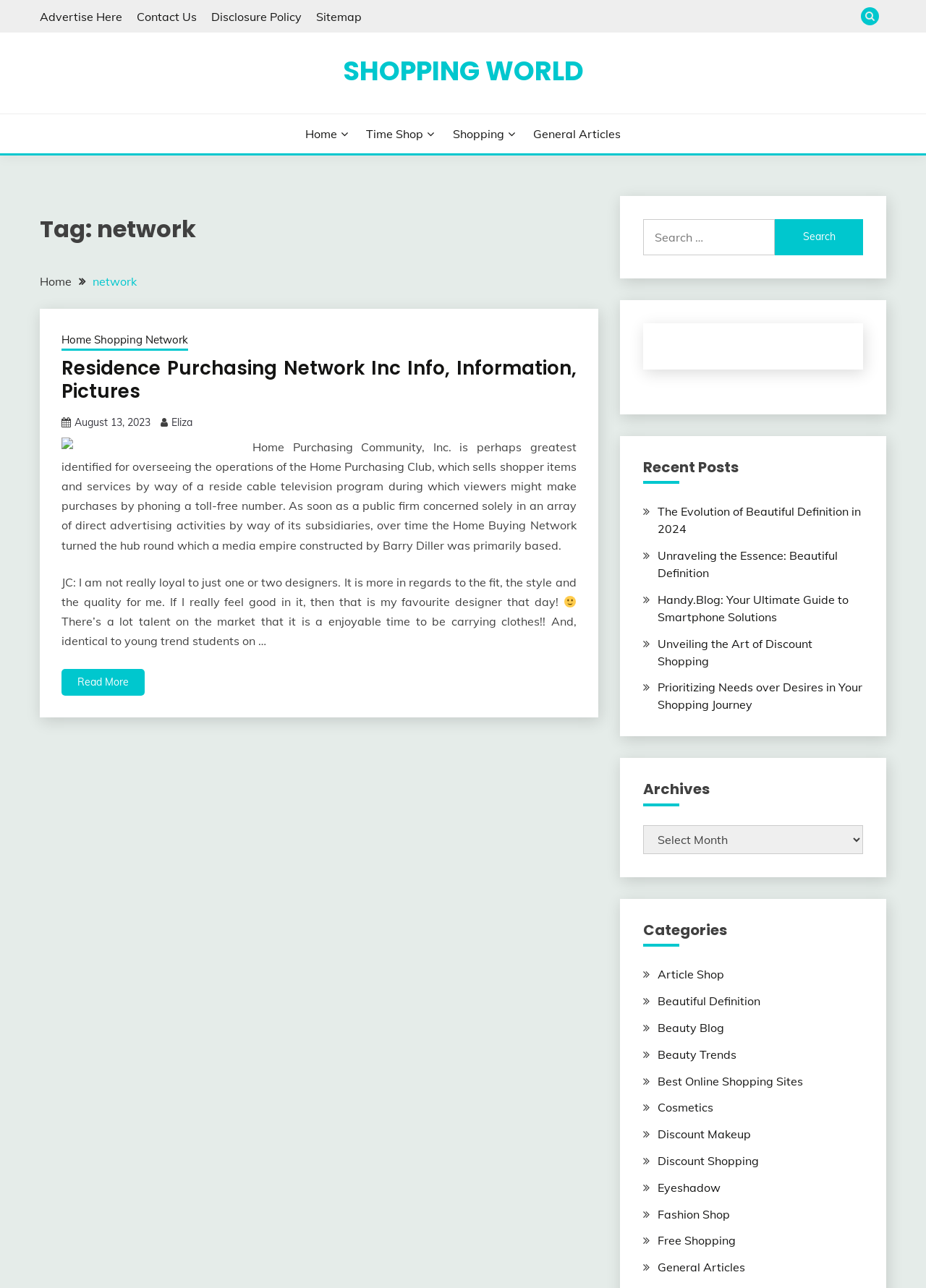Provide the bounding box coordinates of the area you need to click to execute the following instruction: "Search for something".

[0.694, 0.17, 0.932, 0.198]